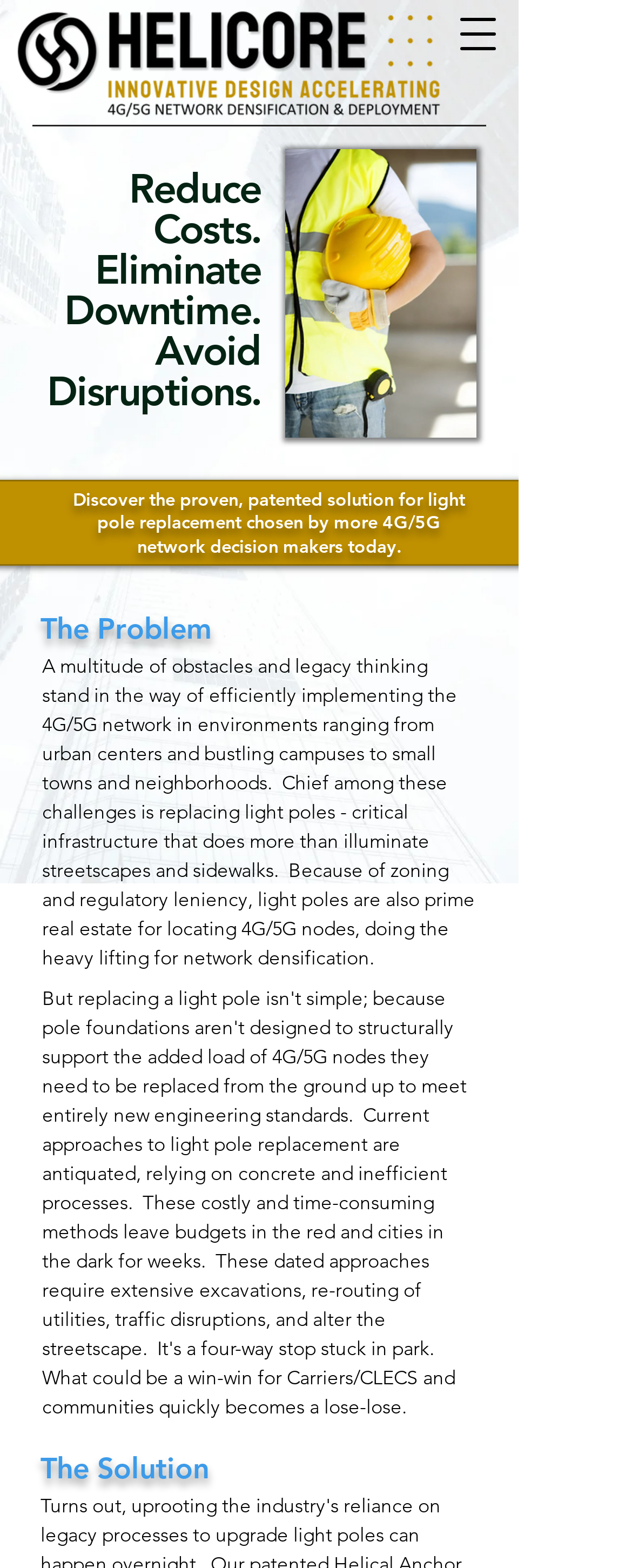Please examine the image and answer the question with a detailed explanation:
What is the challenge in implementing 4G/5G networks?

According to the webpage, one of the main challenges in implementing 4G/5G networks is replacing light poles, which are critical infrastructure that not only provide lighting but also serve as prime real estate for locating 4G/5G nodes.